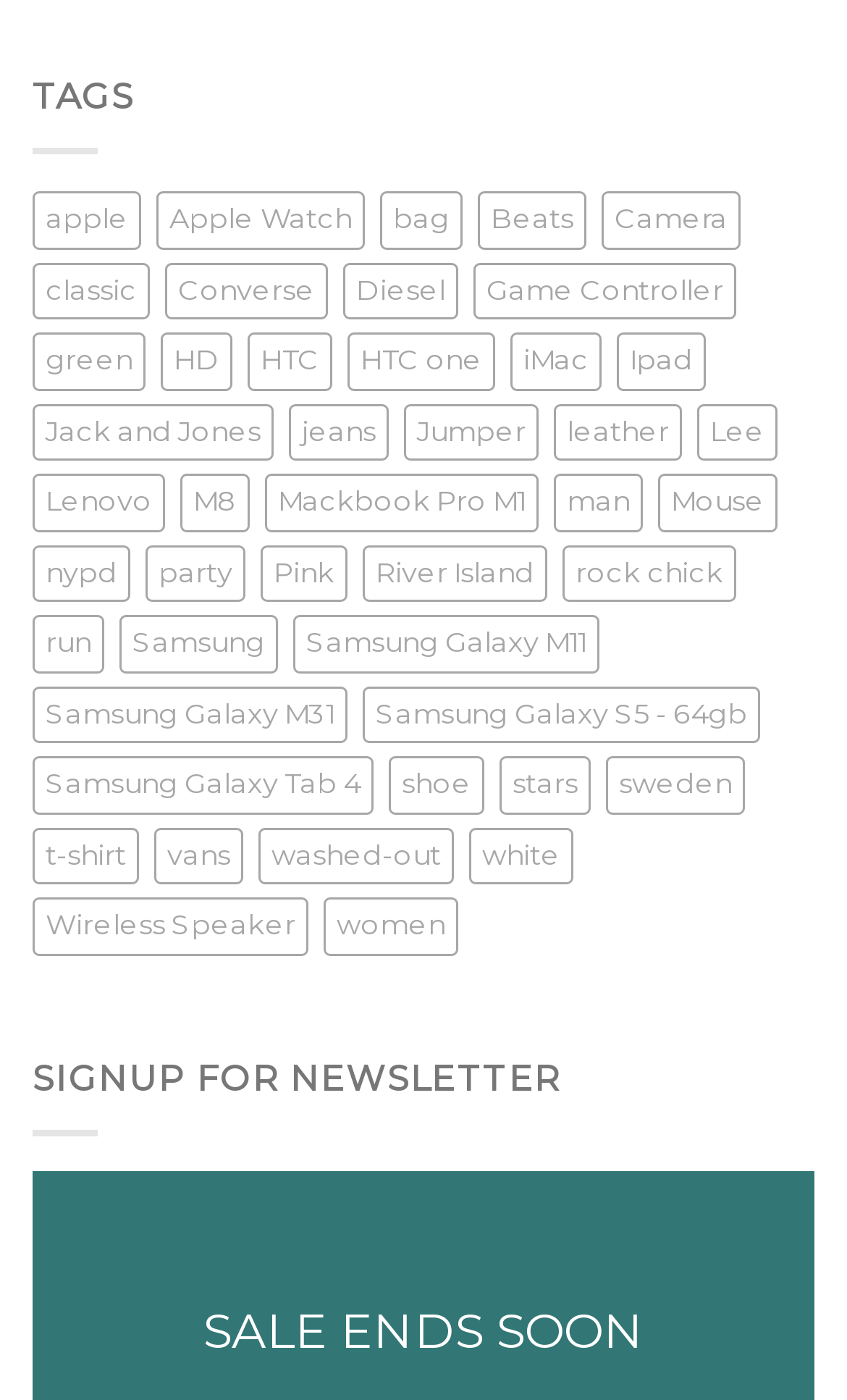Please specify the bounding box coordinates of the element that should be clicked to execute the given instruction: 'Check out the 'SALE ENDS SOON' section'. Ensure the coordinates are four float numbers between 0 and 1, expressed as [left, top, right, bottom].

[0.223, 0.934, 0.777, 0.968]